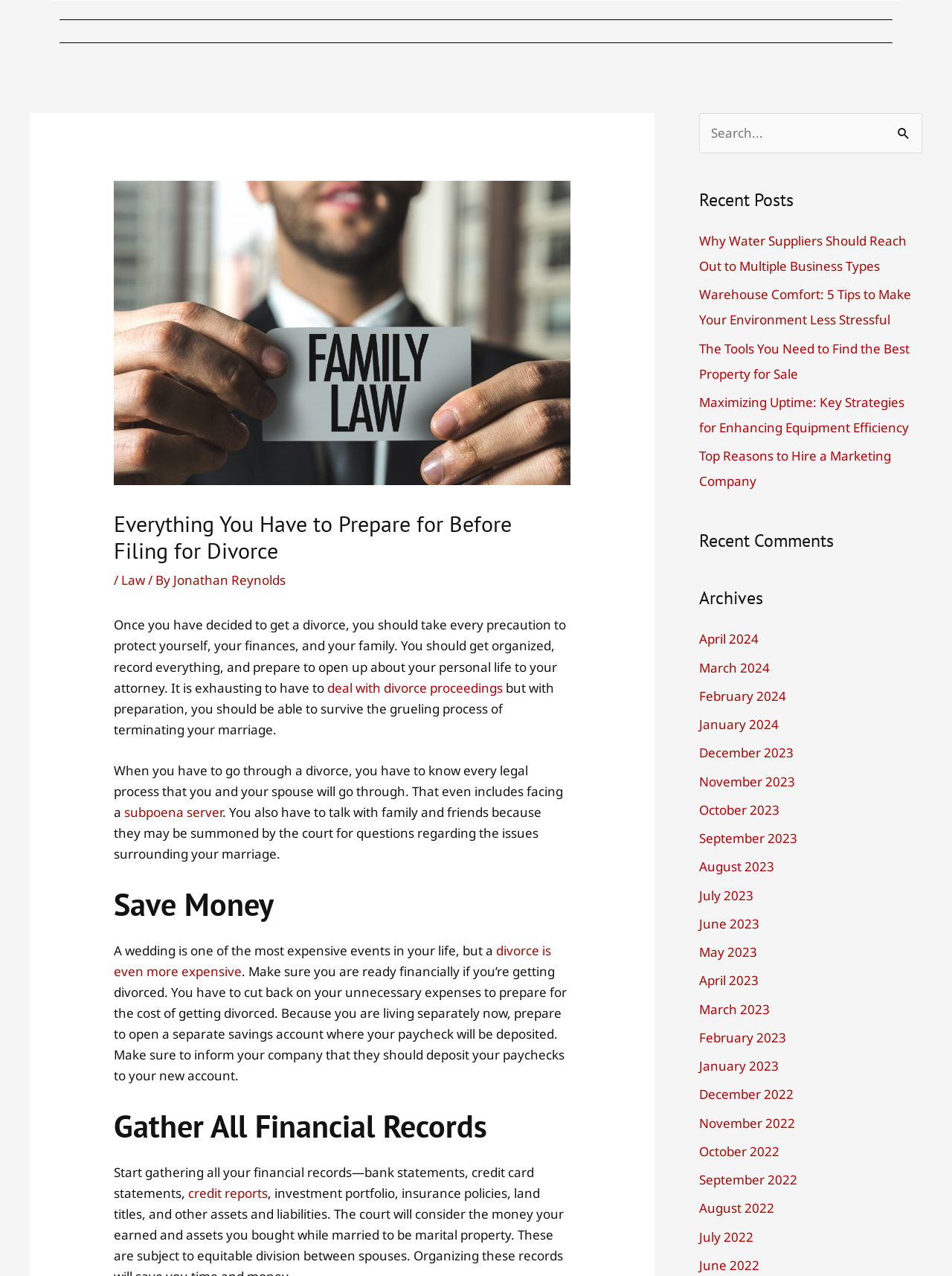Find the bounding box coordinates of the clickable area that will achieve the following instruction: "Read the article about dealing with divorce proceedings".

[0.344, 0.532, 0.528, 0.546]